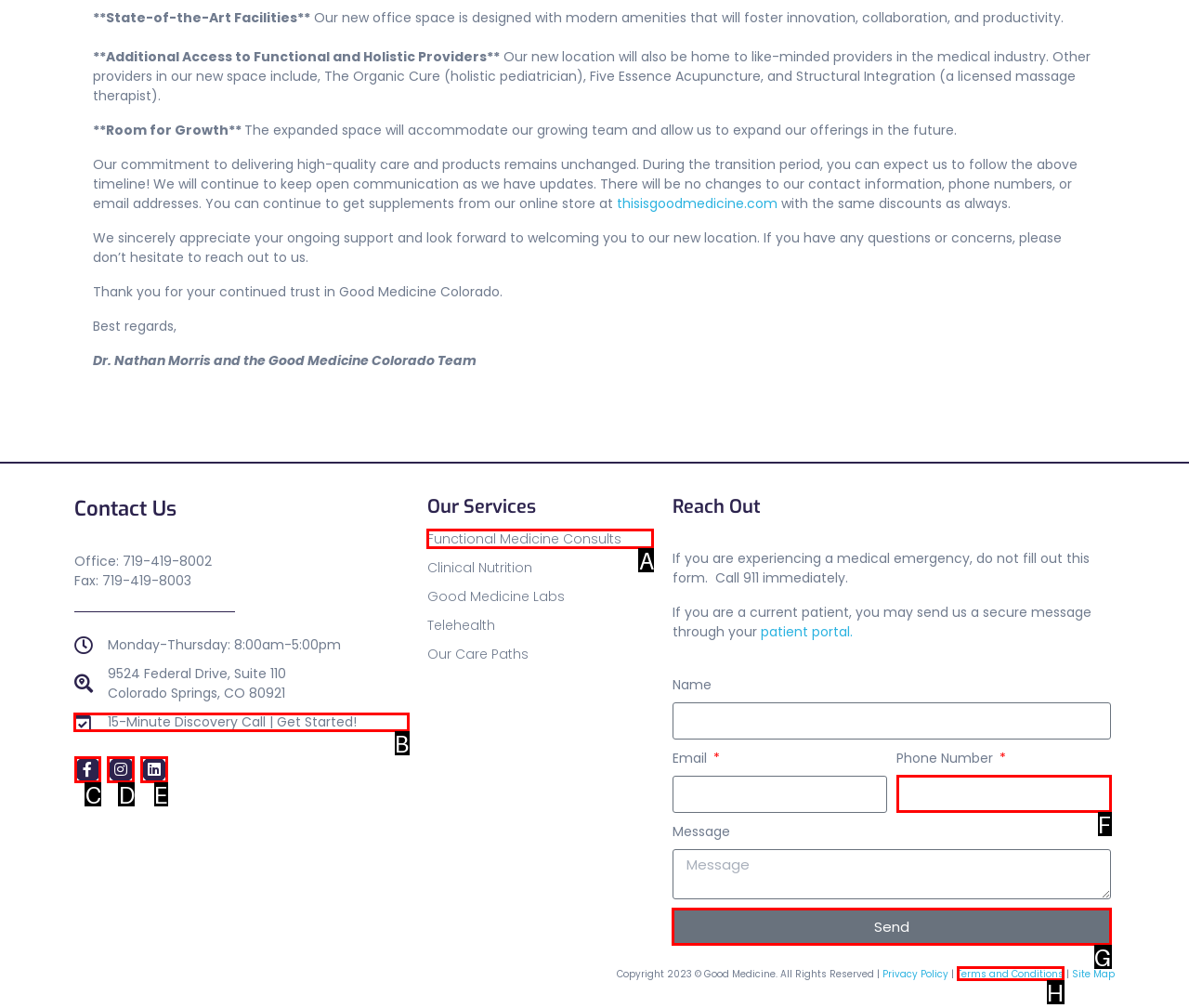Determine the right option to click to perform this task: Click the '15-Minute Discovery Call | Get Started!' link
Answer with the correct letter from the given choices directly.

B